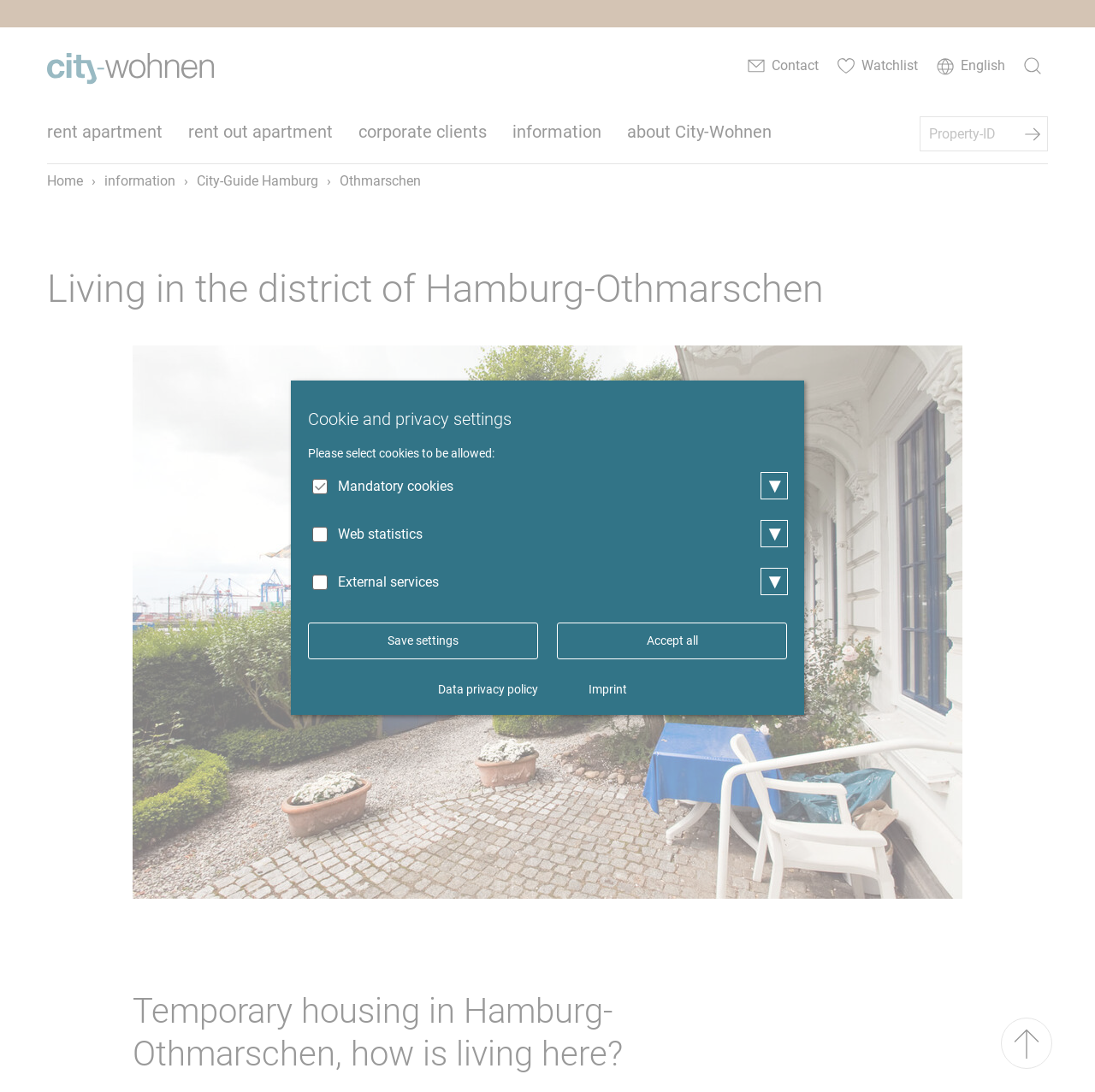What is the name of the district in Hamburg?
We need a detailed and meticulous answer to the question.

I found the answer by looking at the static text element 'Othmarschen' located at [0.31, 0.158, 0.384, 0.173] which is a part of the link 'City-Guide Hamburg'.